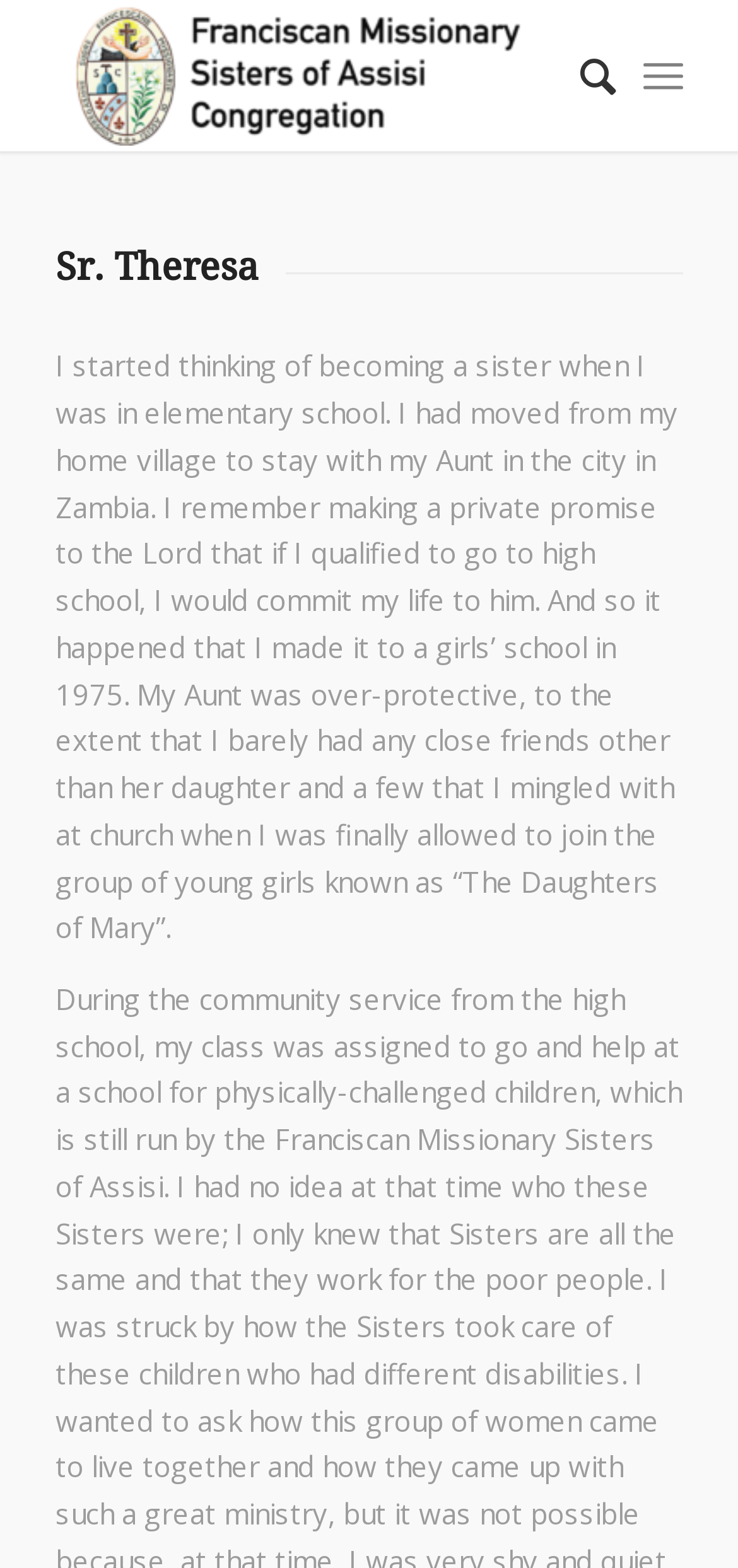Answer the following in one word or a short phrase: 
What was the group of young girls known as?

The Daughters of Mary